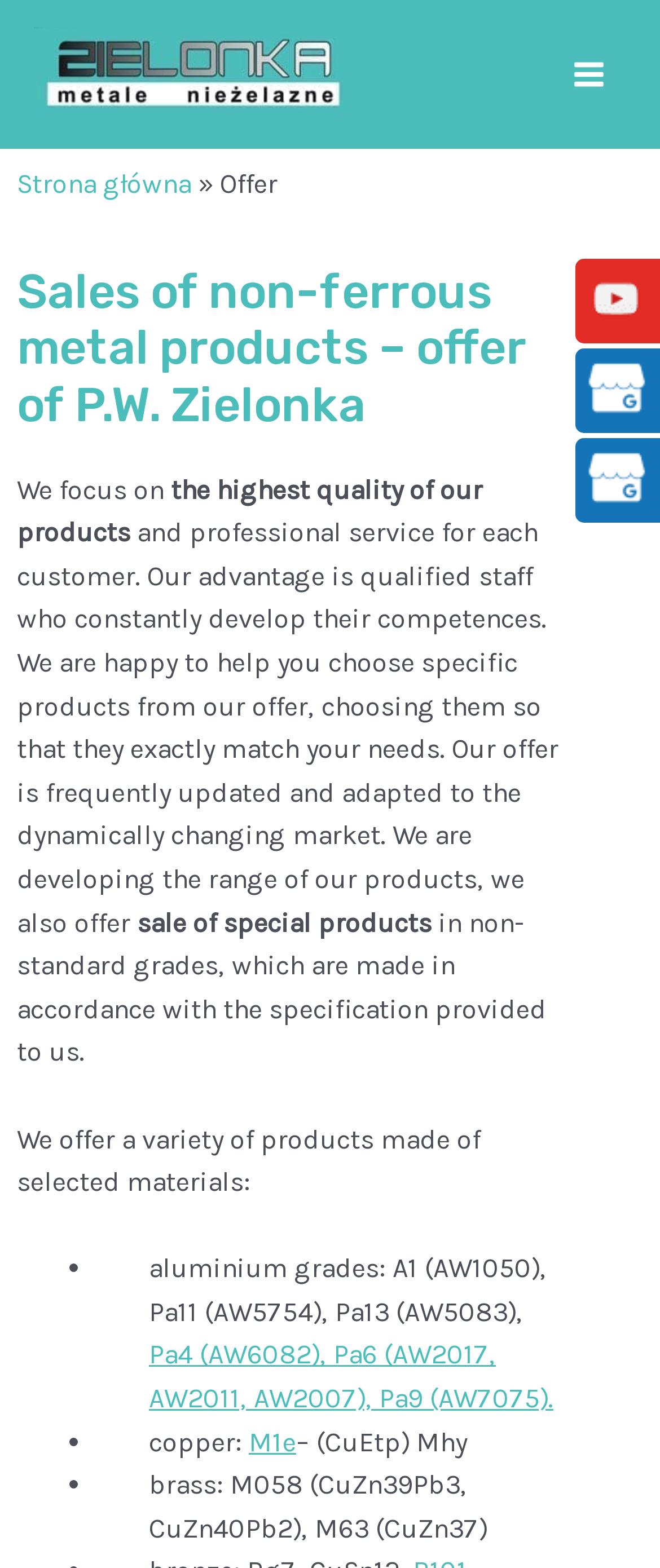Is the product range updated frequently? Based on the image, give a response in one word or a short phrase.

Yes